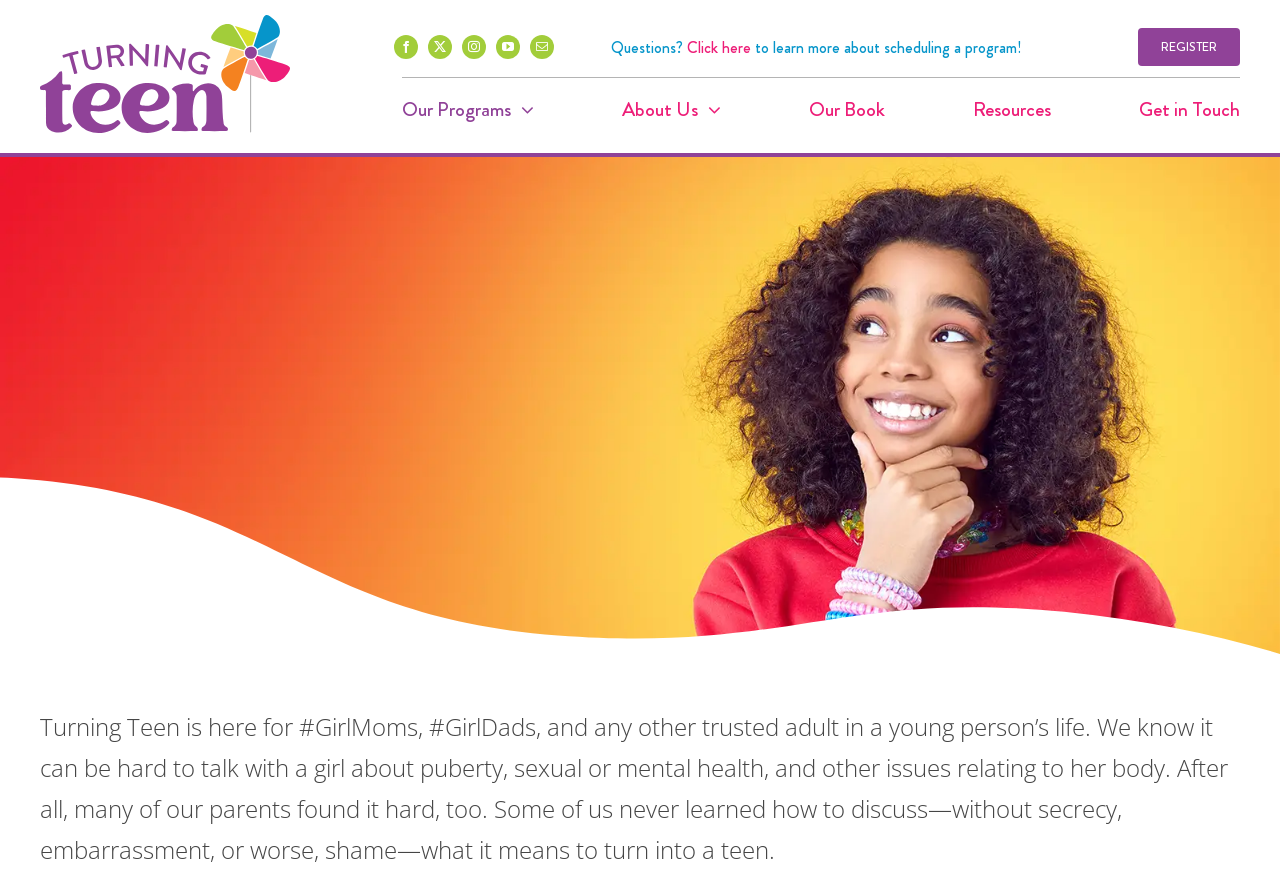Find and indicate the bounding box coordinates of the region you should select to follow the given instruction: "Click on the 'Related Posts' link".

None